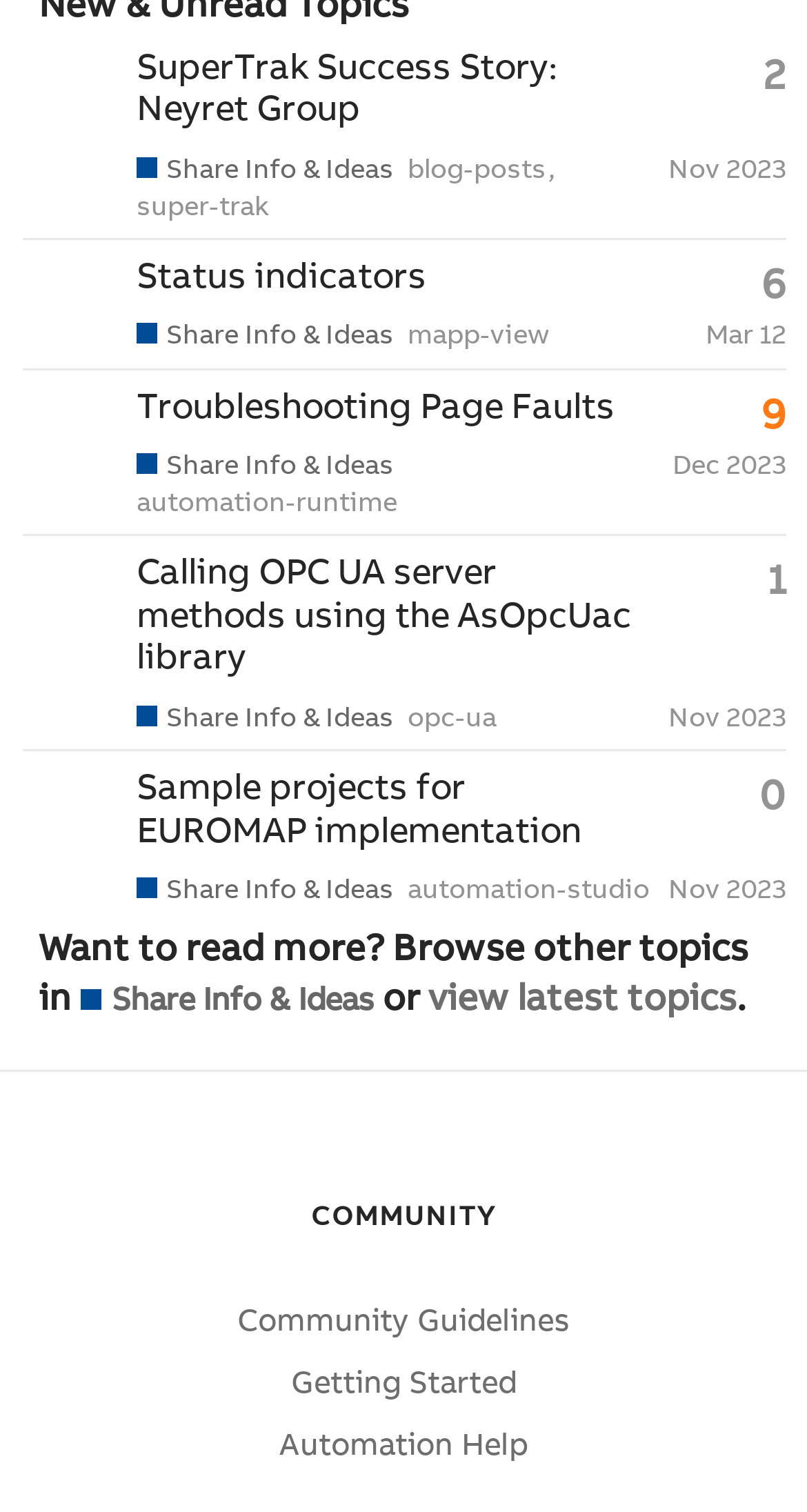Look at the image and answer the question in detail:
How many topics are listed on this page?

I counted the number of gridcell elements with a heading and a generic text describing the topic, and found 5 topics listed on this page.